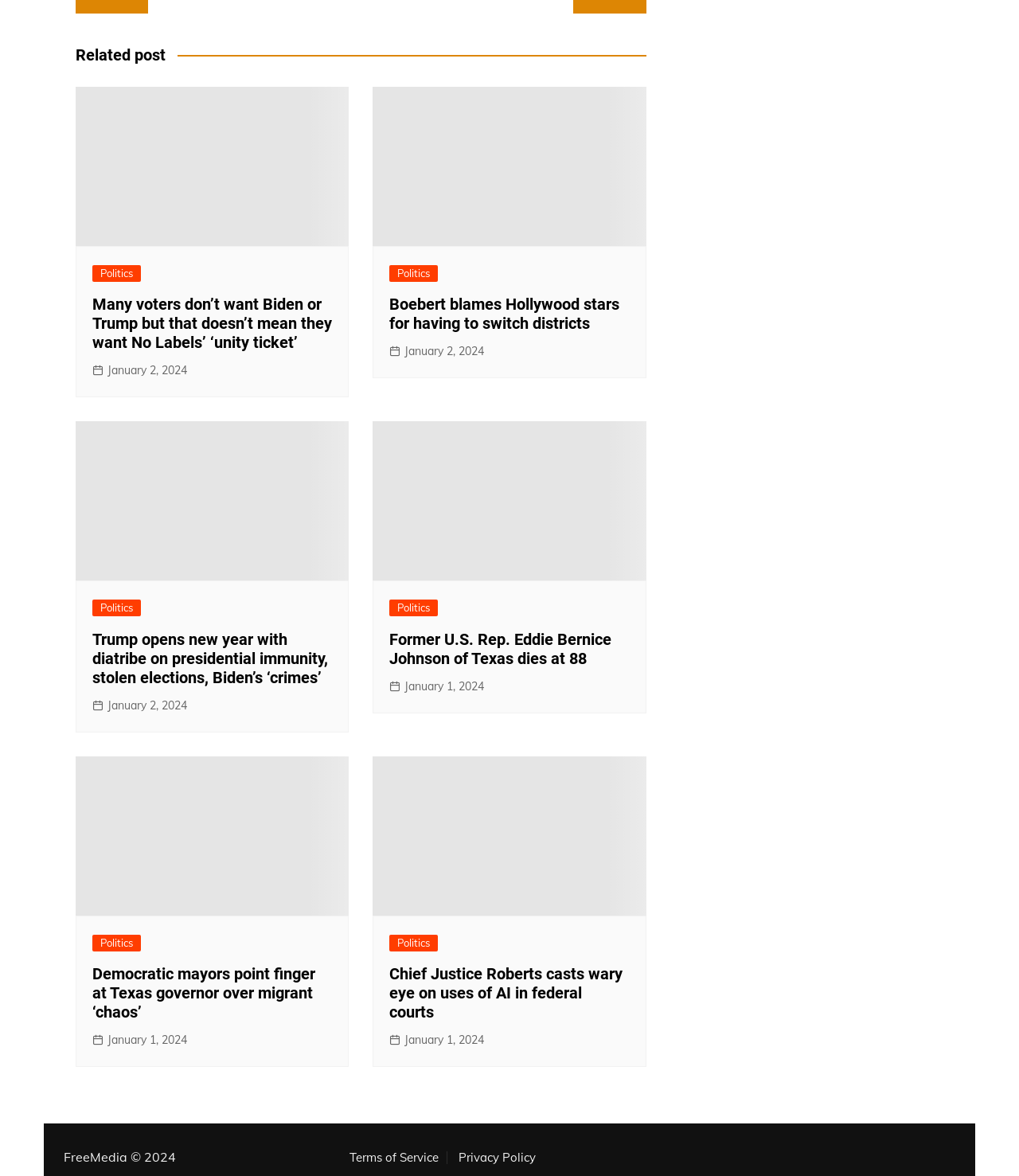Determine the bounding box coordinates of the section I need to click to execute the following instruction: "Read the article 'Many voters don’t want Biden or Trump but that doesn’t mean they want No Labels’ ‘unity ticket’'". Provide the coordinates as four float numbers between 0 and 1, i.e., [left, top, right, bottom].

[0.091, 0.251, 0.326, 0.3]